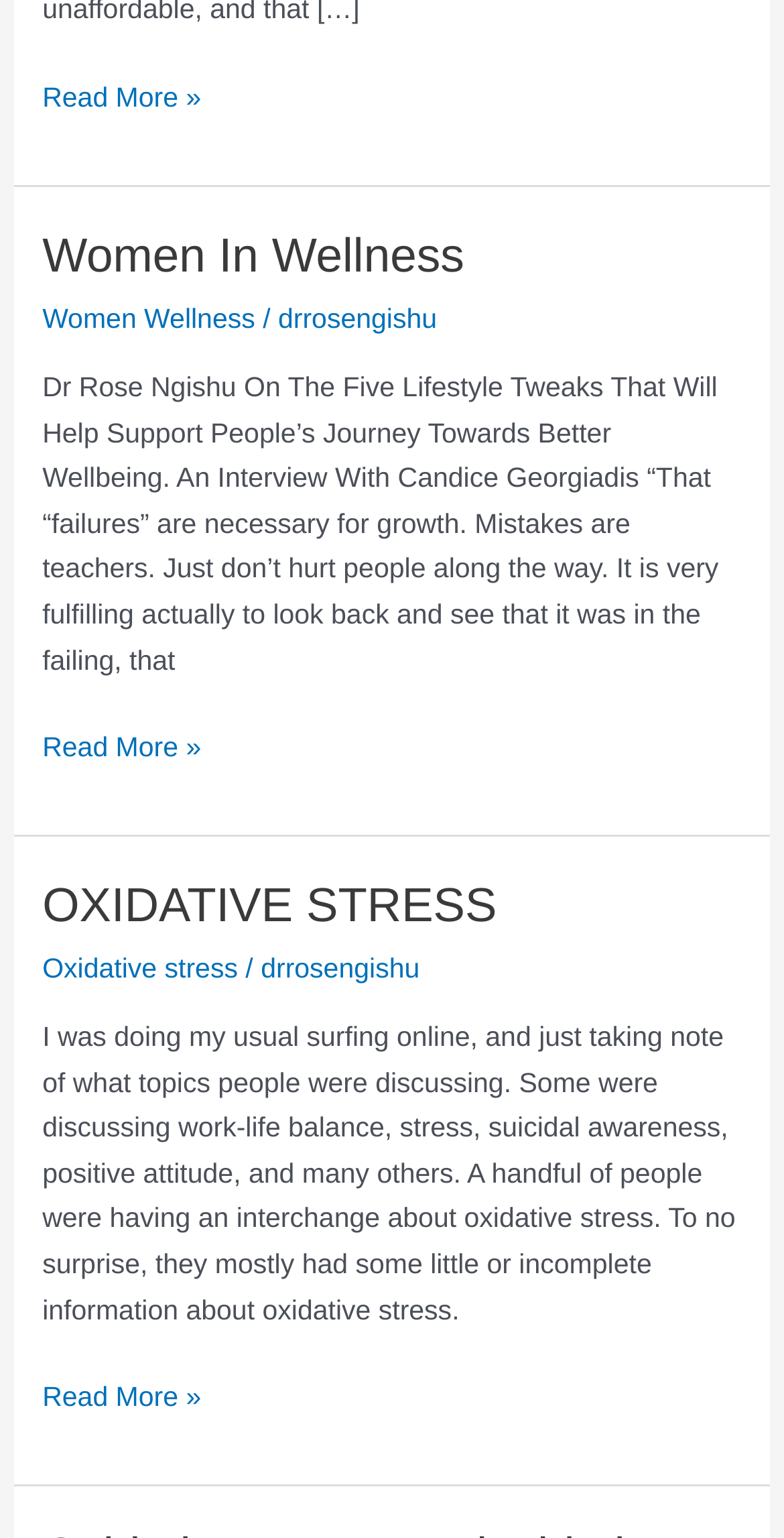Given the following UI element description: "Best Interstate Moving & Storage", find the bounding box coordinates in the webpage screenshot.

None